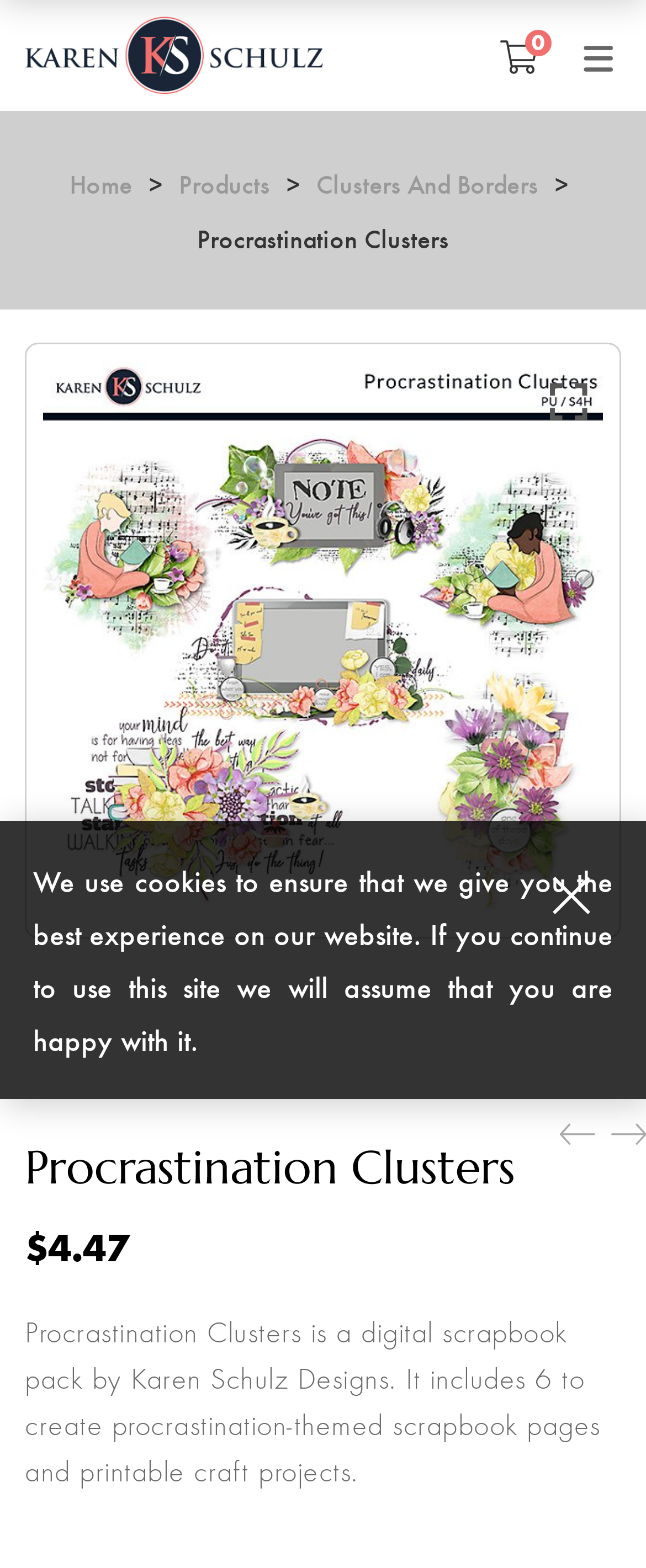Offer an extensive depiction of the webpage and its key elements.

This webpage is about Procrastination Clusters, a digital scrapbook pack by Karen Schulz Designs. At the top left, there is a logo of Karen Schulz, accompanied by a link to her name. Below the logo, there are several links to different shopping platforms, including SHOP, My Memories, Oscraps, and Gingerscraps. 

On the top right, there is a shopping cart icon with a "0" indicator, suggesting that the cart is empty. Next to the cart, there is a large image that spans almost the entire width of the page.

The main navigation menu is located below the top section, with links to Home, Products, and Clusters And Borders. Below the menu, there is a large heading that reads "Procrastination Clusters", followed by a figure that takes up most of the page's width. The figure contains a preview image of the digital scrapbook clusters, with a link to enlarge it.

On the bottom left, there is a section with pricing information, displaying the cost of the product as $4.47. Below the pricing section, there is a detailed description of the product, stating that it includes 6 clusters to create procrastination-themed scrapbook pages and printable craft projects.

At the very bottom of the page, there is a notice about the use of cookies on the website, with a link to more information.